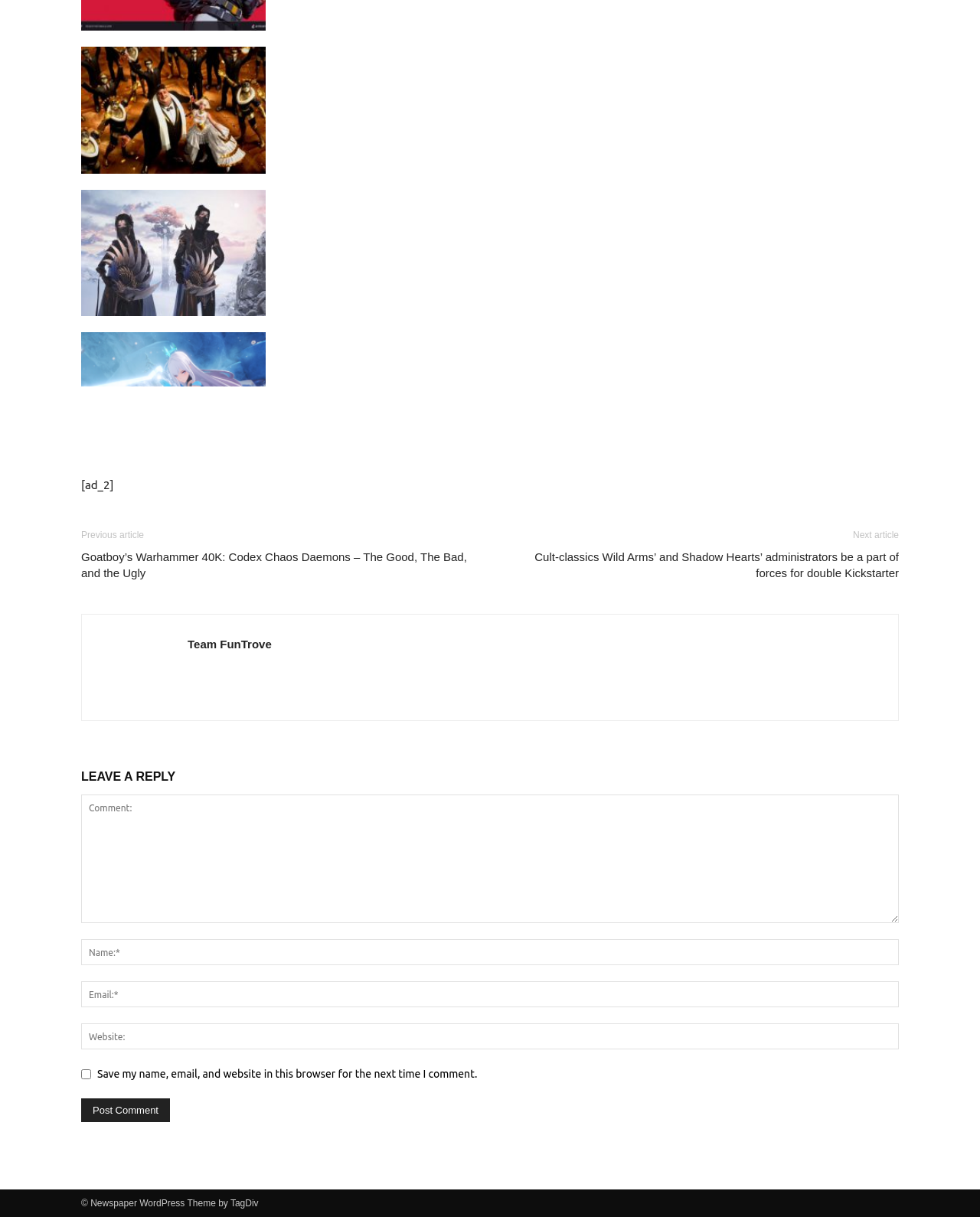Reply to the question with a single word or phrase:
How many articles are linked in the footer?

2